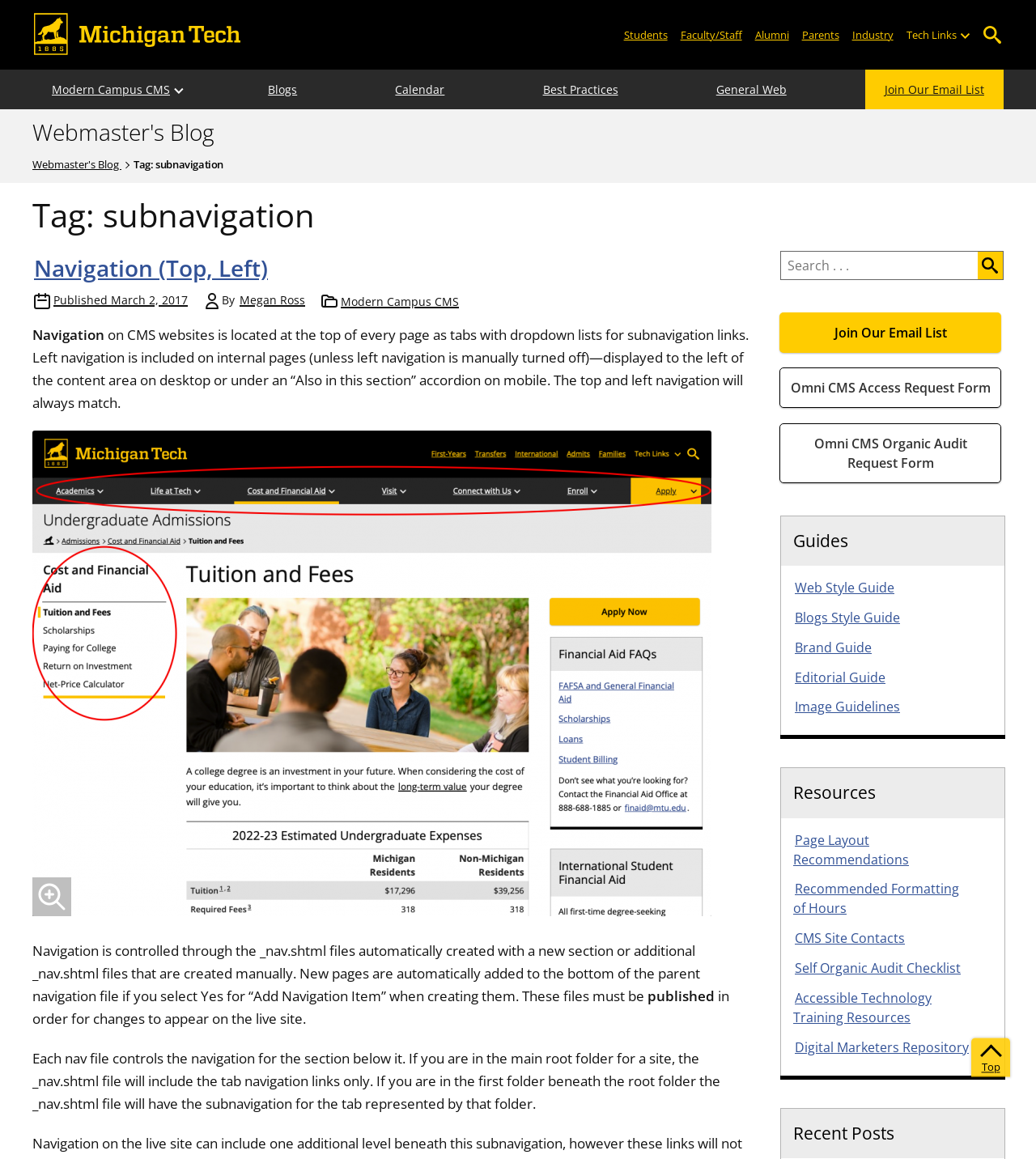Please identify the coordinates of the bounding box for the clickable region that will accomplish this instruction: "Search for something".

[0.754, 0.217, 0.943, 0.241]